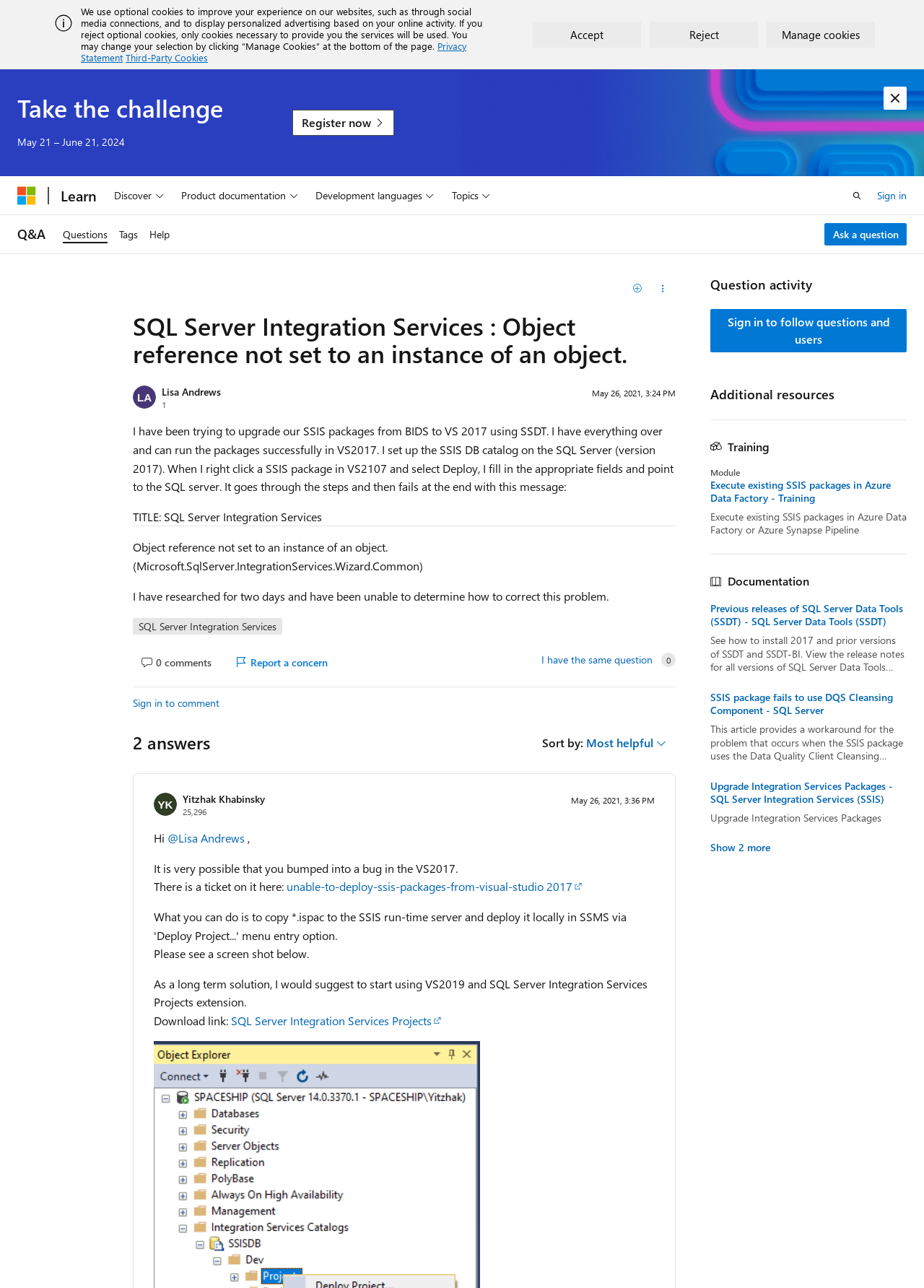Can you find and generate the webpage's heading?

SQL Server Integration Services : Object reference not set to an instance of an object.